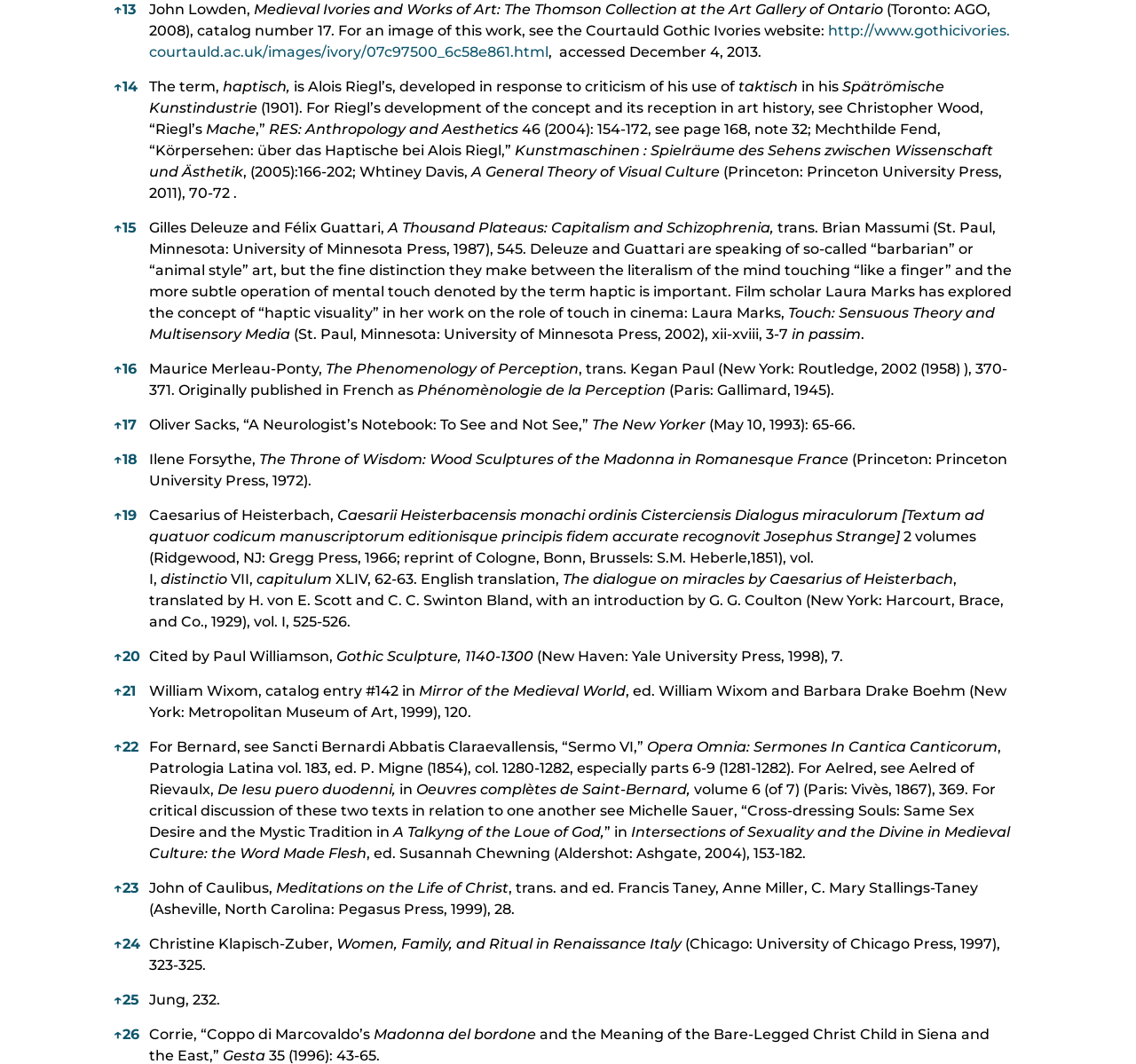Pinpoint the bounding box coordinates of the area that should be clicked to complete the following instruction: "View the citation by Christine Klapisch-Zuber". The coordinates must be given as four float numbers between 0 and 1, i.e., [left, top, right, bottom].

[0.131, 0.874, 0.9, 0.926]